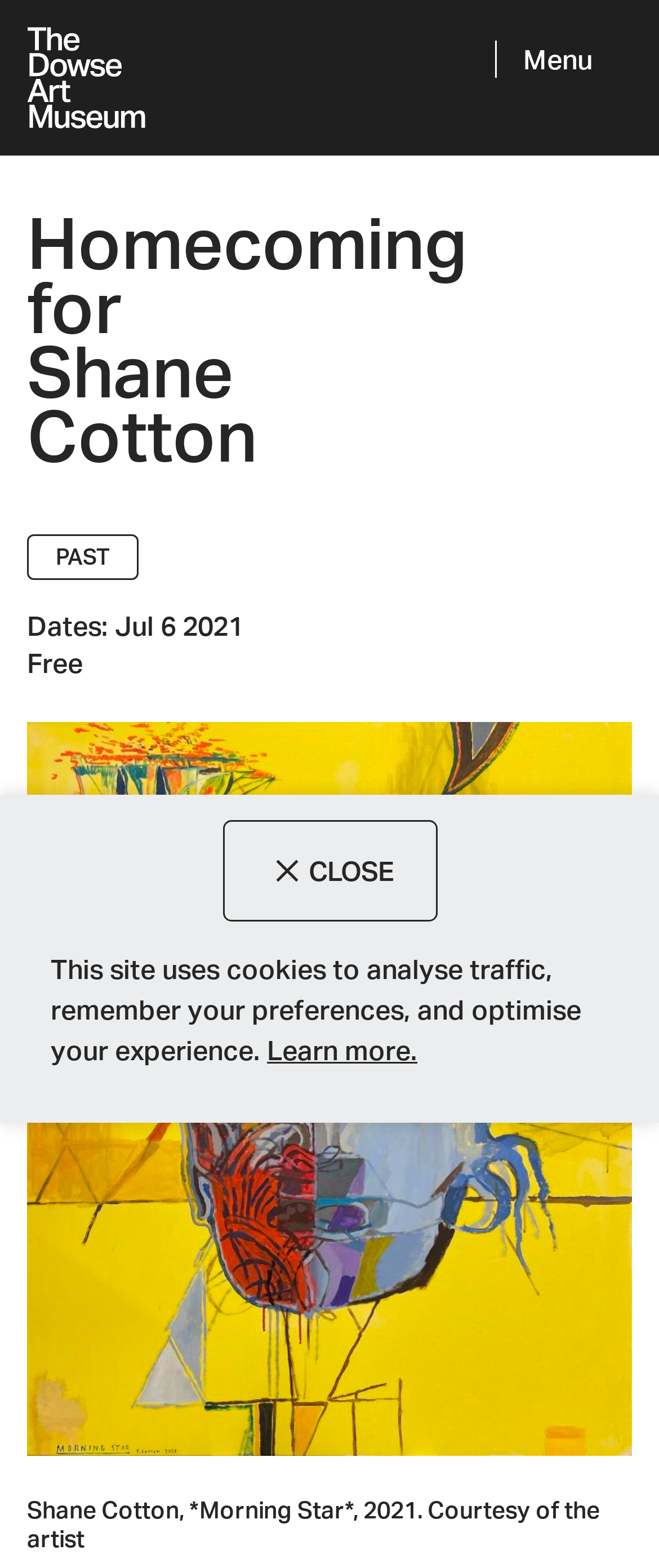Explain the webpage's design and content in an elaborate manner.

The webpage is about an art exhibition titled "Homecoming for Shane Cotton" at The Dowse Art Museum. At the top left, there is a link to the homepage labeled "Home". Next to it, on the right, is a button to open the menu. Below these elements, the title of the exhibition "Homecoming for Shane Cotton" is prominently displayed as a heading.

Under the title, there is a section with a label "PAST" and a description list that provides details about the exhibition. The list includes the dates of the exhibition, "Jul 6 2021", and the cost, which is "Free". 

Below the description list, there is a large image that takes up most of the page, showcasing Shane Cotton's artwork "Morning Star" from 2021. The image is accompanied by a caption that provides more information about the artwork.

At the bottom of the page, there is a notification alert that informs users about the site's use of cookies. The alert includes a button to close it, an image of a close icon, and a text that explains the purpose of the cookies. There is also a link to "Learn more" about the cookies.